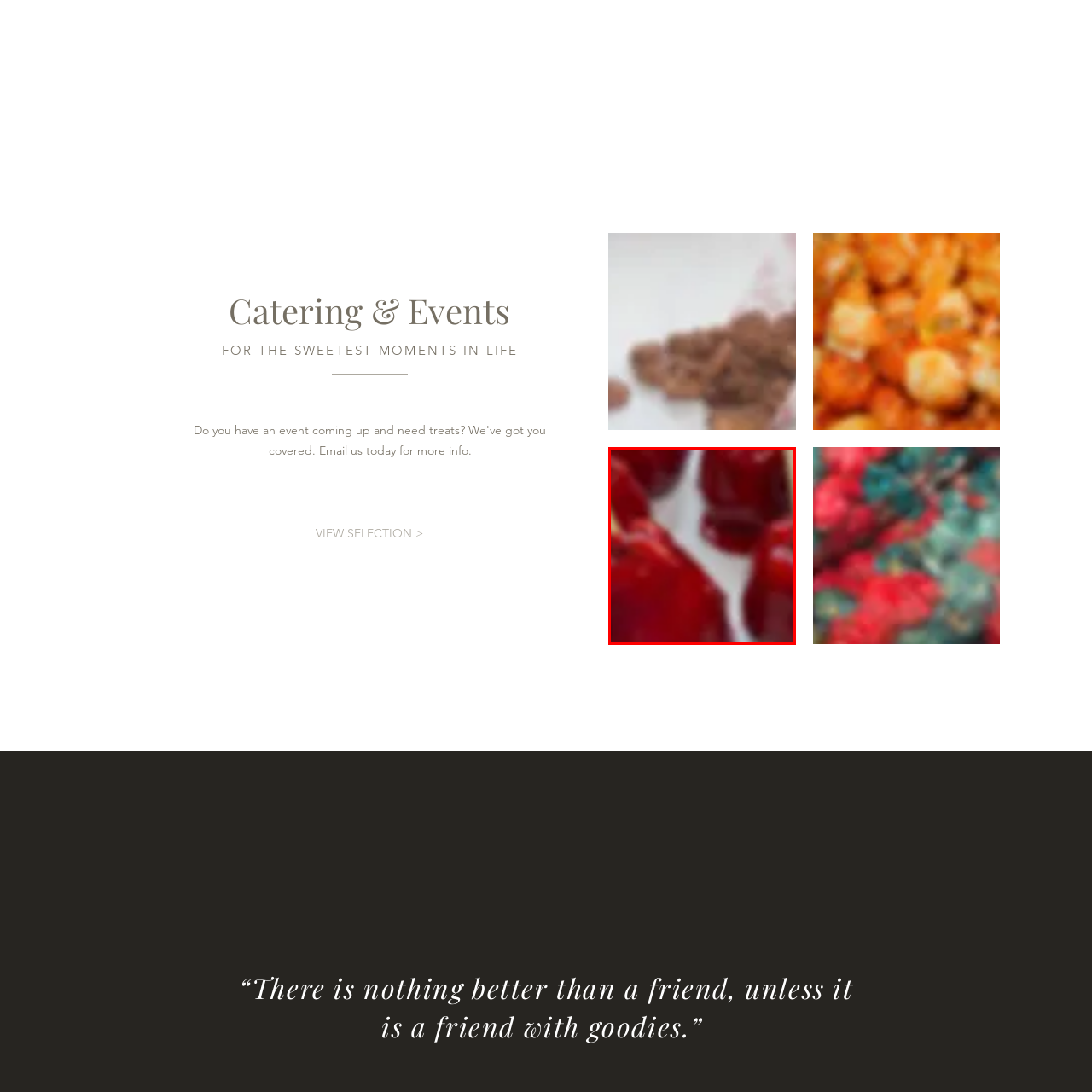What is the color of the background?
Analyze the image segment within the red bounding box and respond to the question using a single word or brief phrase.

White